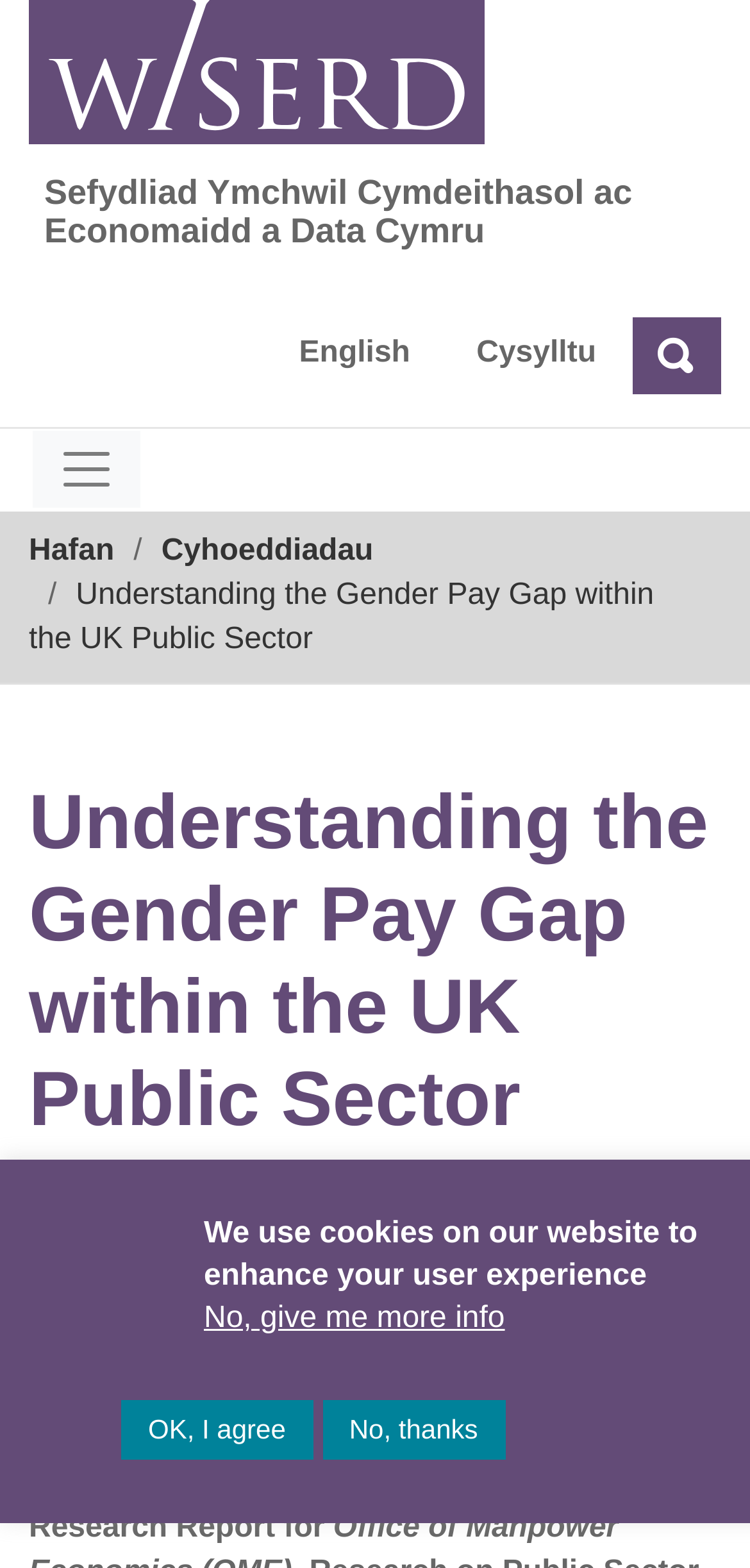Based on the element description Cysylltu, identify the bounding box coordinates for the UI element. The coordinates should be in the format (top-left x, top-left y, bottom-right x, bottom-right y) and within the 0 to 1 range.

[0.597, 0.212, 0.833, 0.24]